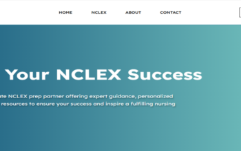What type of careers does the webpage aim to support?
Using the information from the image, provide a comprehensive answer to the question.

The webpage is designed to help individuals achieve success in their nursing careers, as mentioned in the content, which emphasizes the organization's role in providing expert guidance and personalized resources for NCLEX preparation.